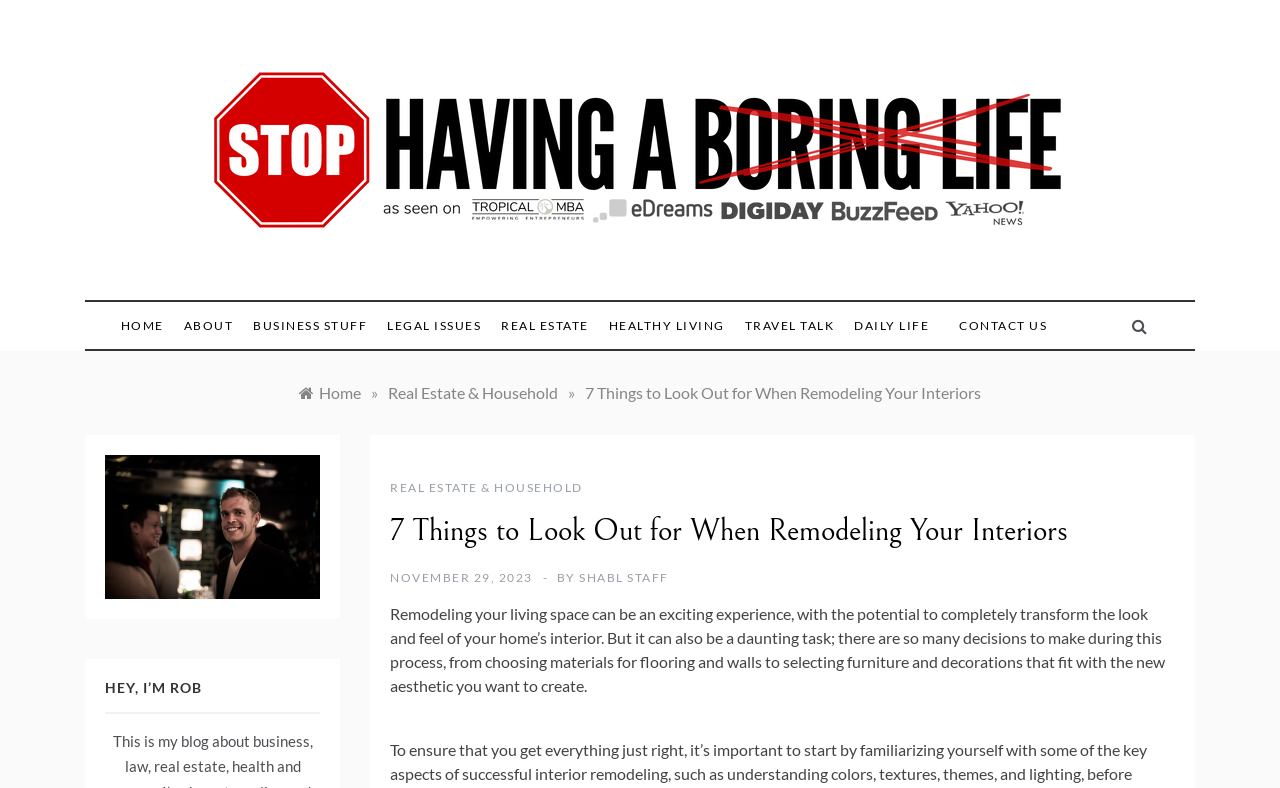Please determine the bounding box coordinates for the element that should be clicked to follow these instructions: "Check the date of the article".

[0.305, 0.724, 0.416, 0.743]